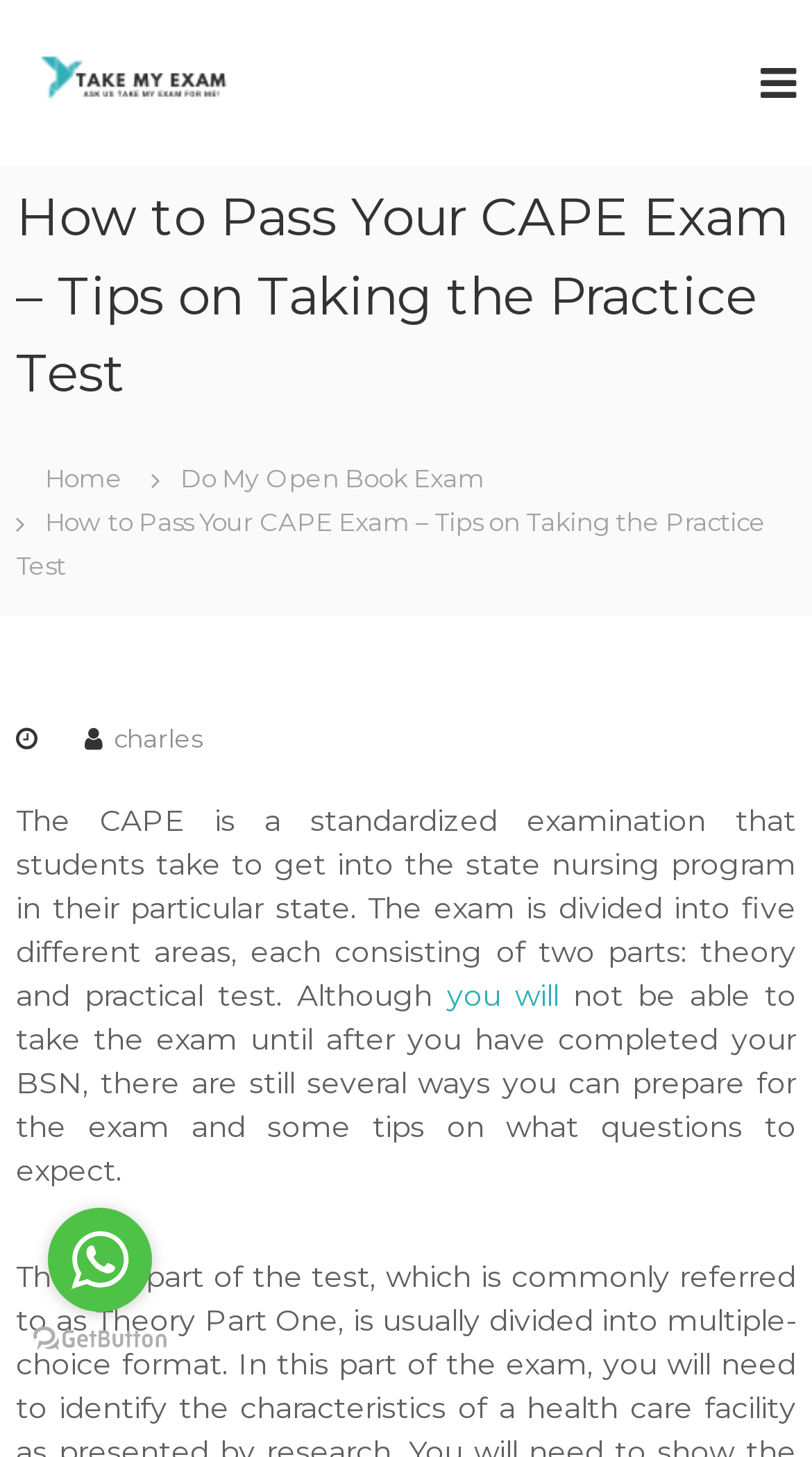Please extract the title of the webpage.

How to Pass Your CAPE Exam – Tips on Taking the Practice Test